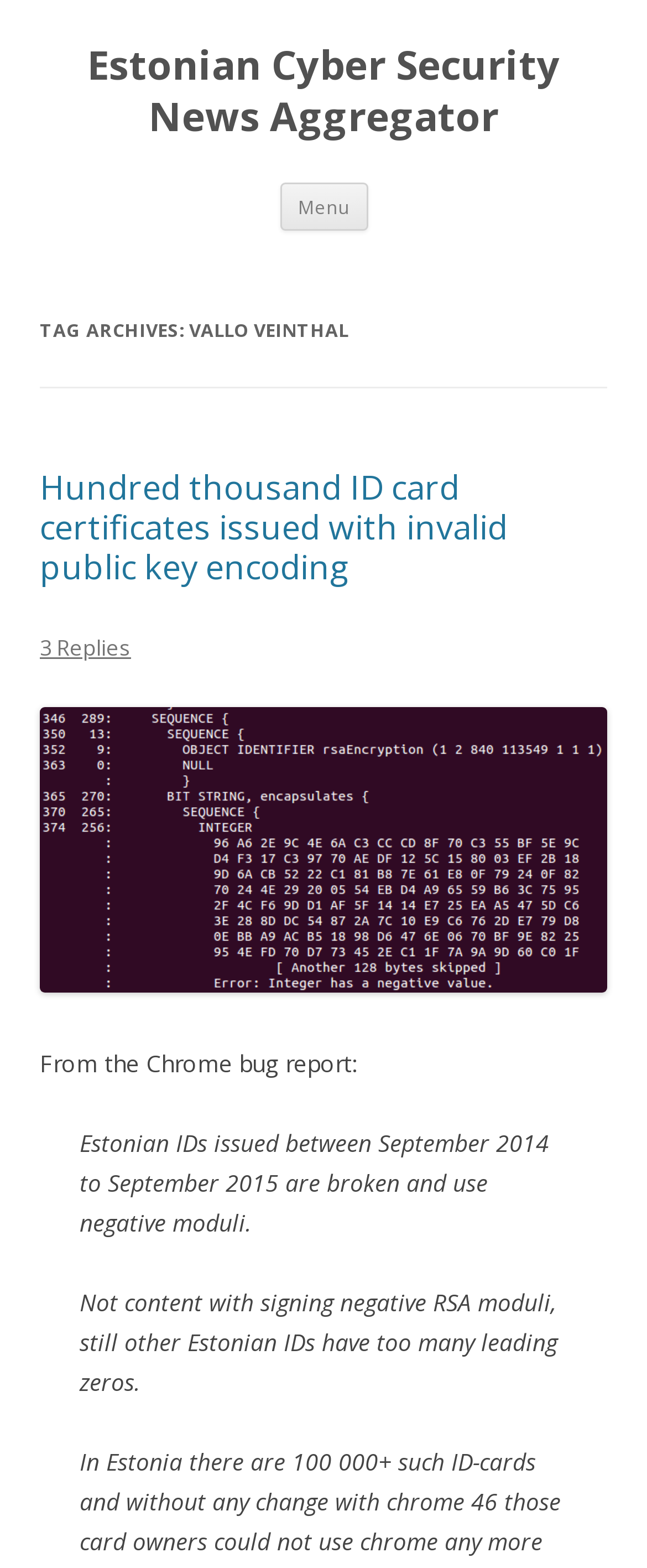How many replies are there to the news article?
Look at the image and provide a detailed response to the question.

According to the webpage, there are 3 replies to the news article about Hundred thousand ID card certificates issued with invalid public key encoding.